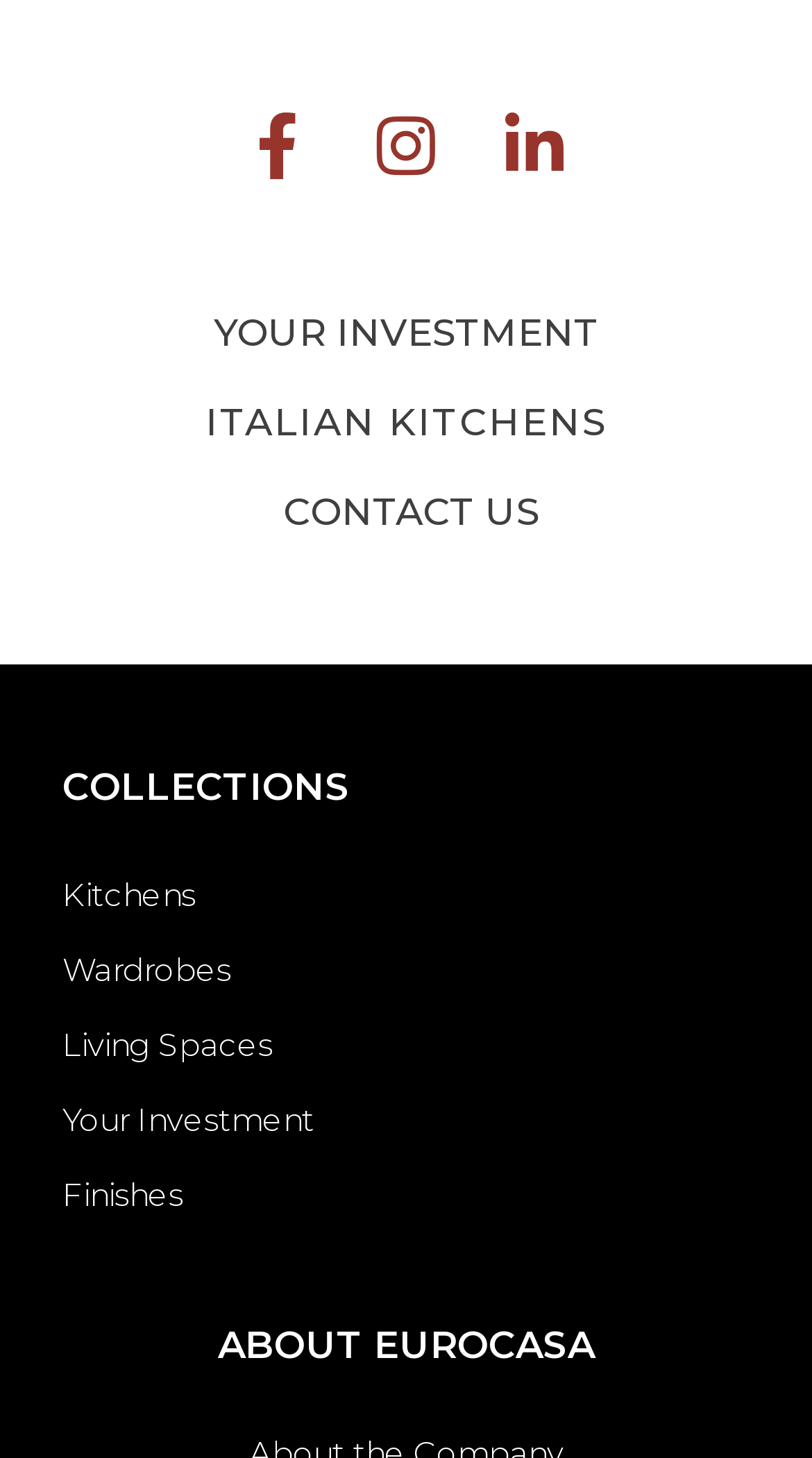Determine the bounding box coordinates of the clickable element to complete this instruction: "View Italian Kitchens". Provide the coordinates in the format of four float numbers between 0 and 1, [left, top, right, bottom].

[0.253, 0.274, 0.747, 0.306]